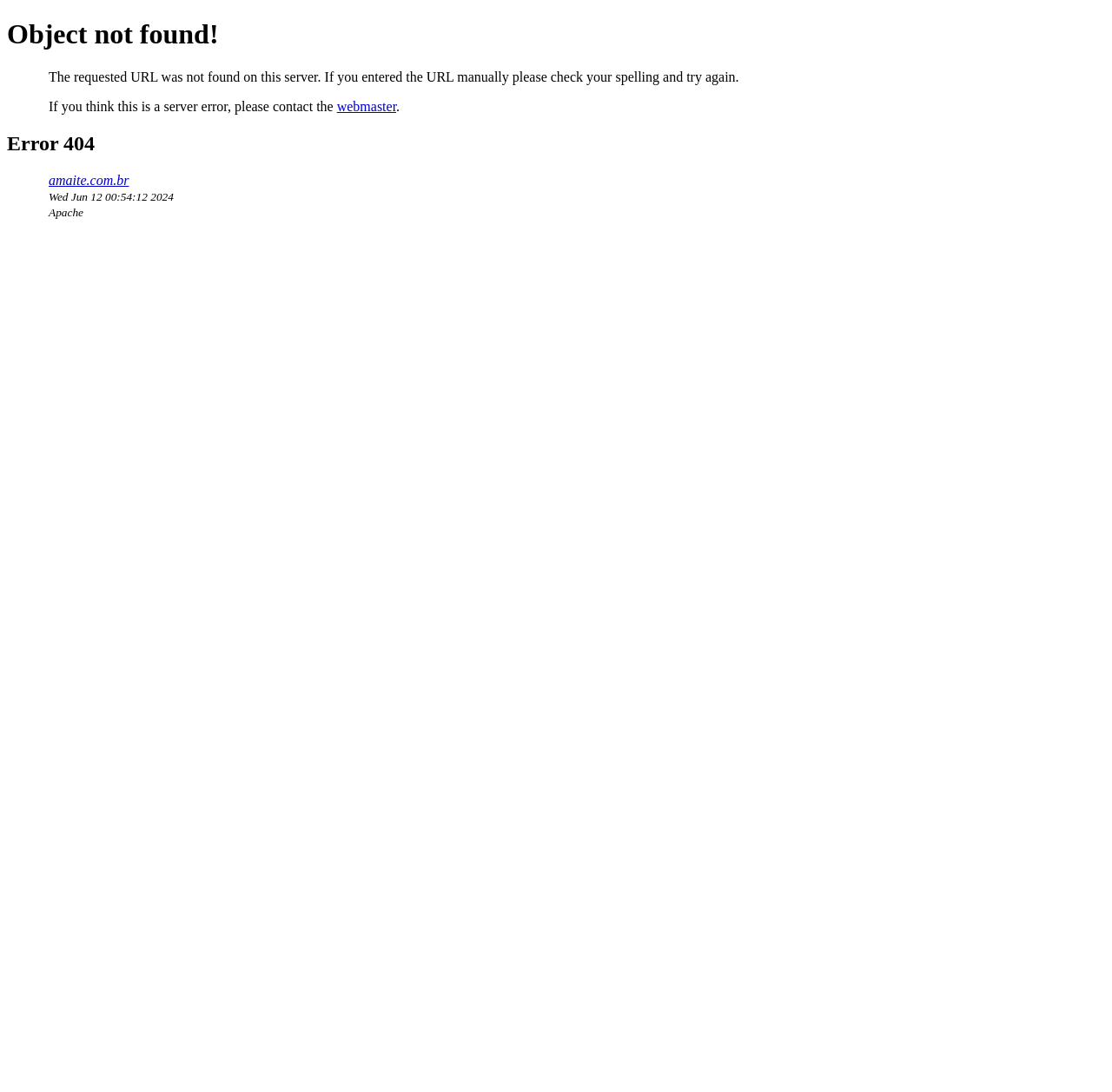Carefully observe the image and respond to the question with a detailed answer:
What is the date and time of the error?

The date and time of the error is displayed on the webpage, specifically 'Wed Jun 12 00:54:12 2024', which indicates when the error occurred.